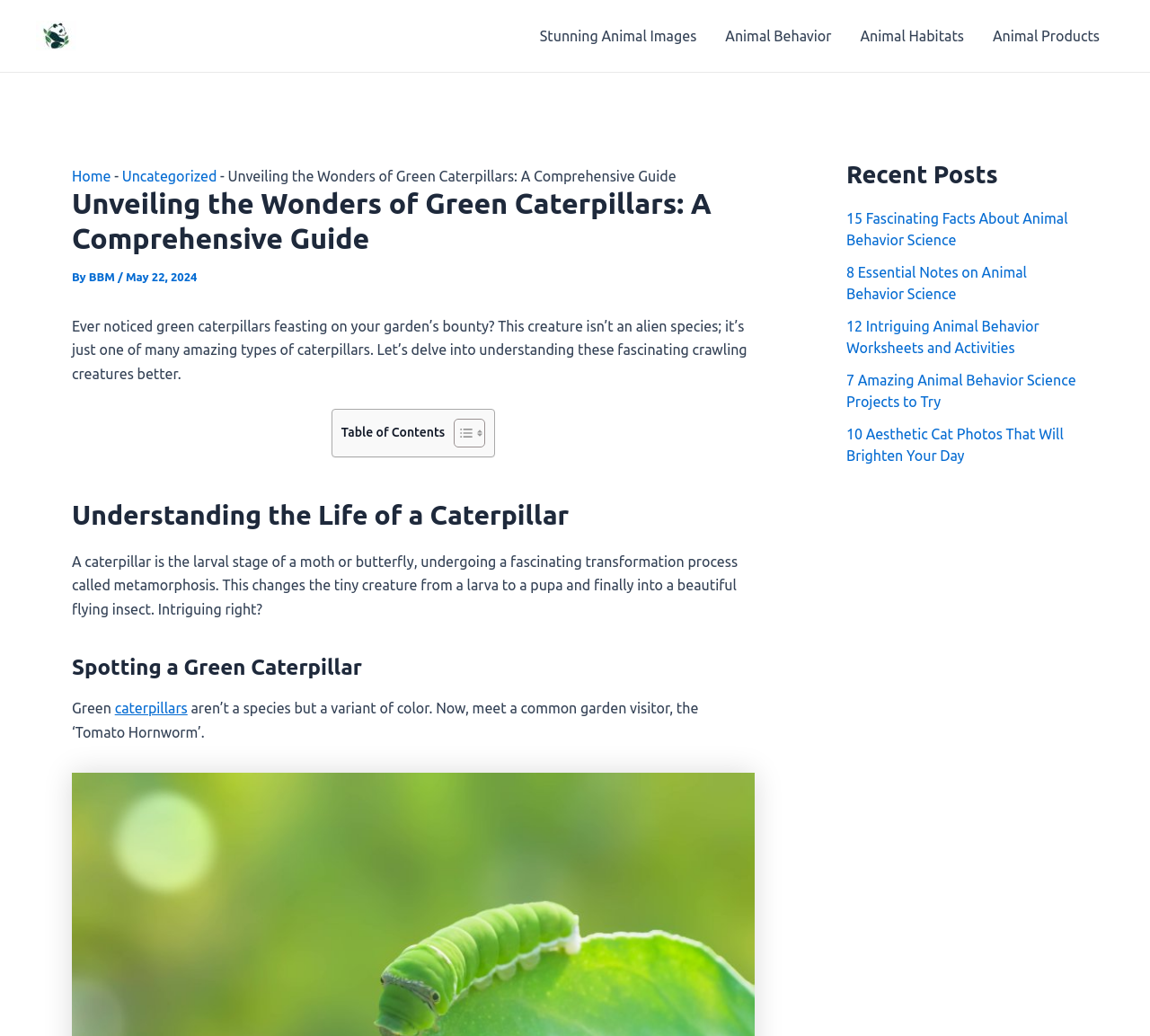What is the main heading of this webpage? Please extract and provide it.

Unveiling the Wonders of Green Caterpillars: A Comprehensive Guide